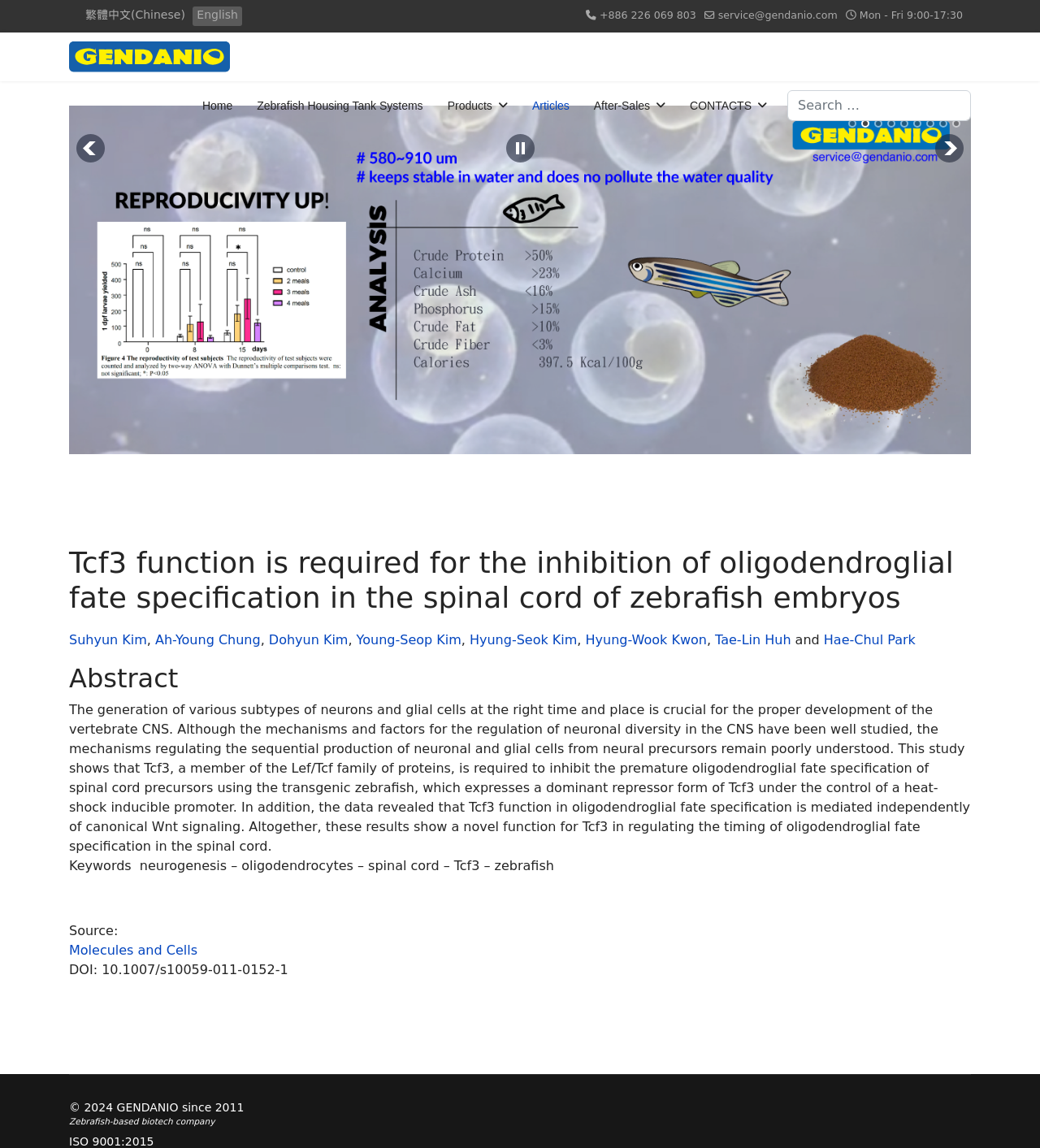Locate the bounding box coordinates of the element to click to perform the following action: 'Search for something'. The coordinates should be given as four float values between 0 and 1, in the form of [left, top, right, bottom].

[0.757, 0.079, 0.934, 0.105]